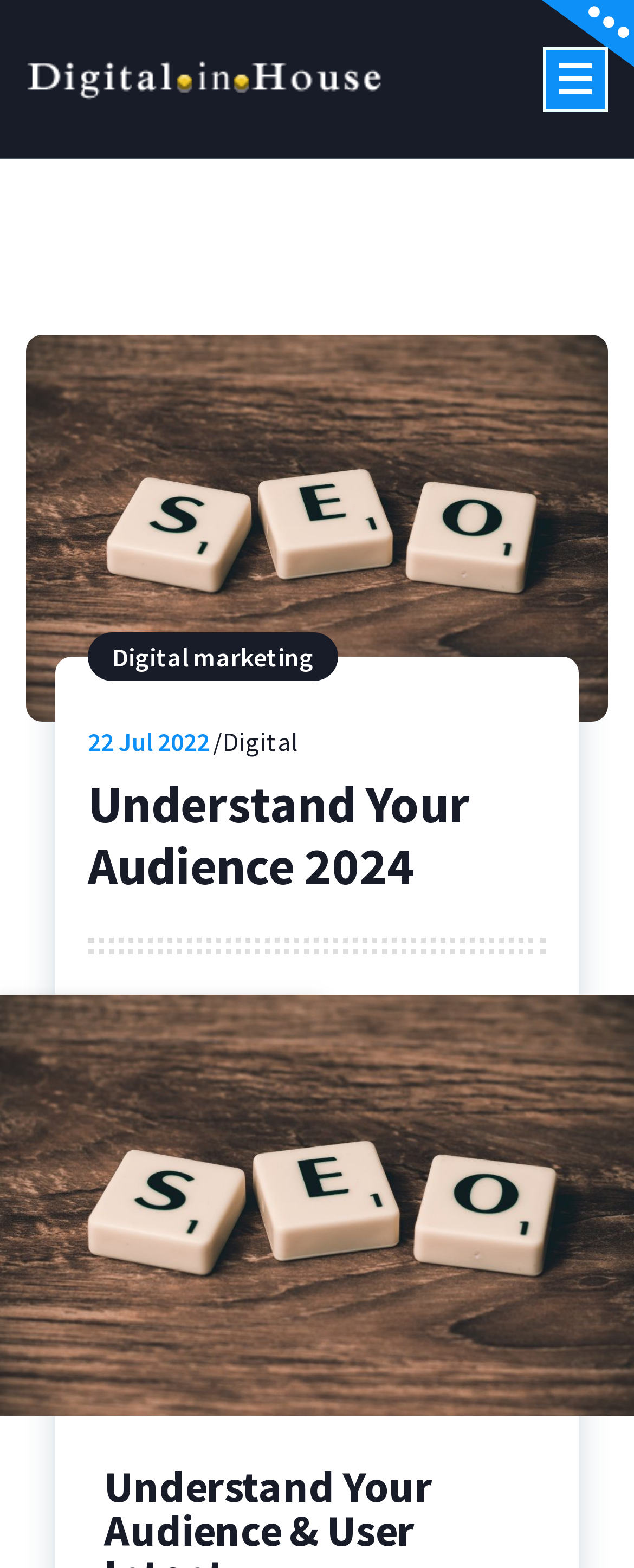Determine the bounding box of the UI component based on this description: "Digital". The bounding box coordinates should be four float values between 0 and 1, i.e., [left, top, right, bottom].

[0.351, 0.46, 0.472, 0.485]